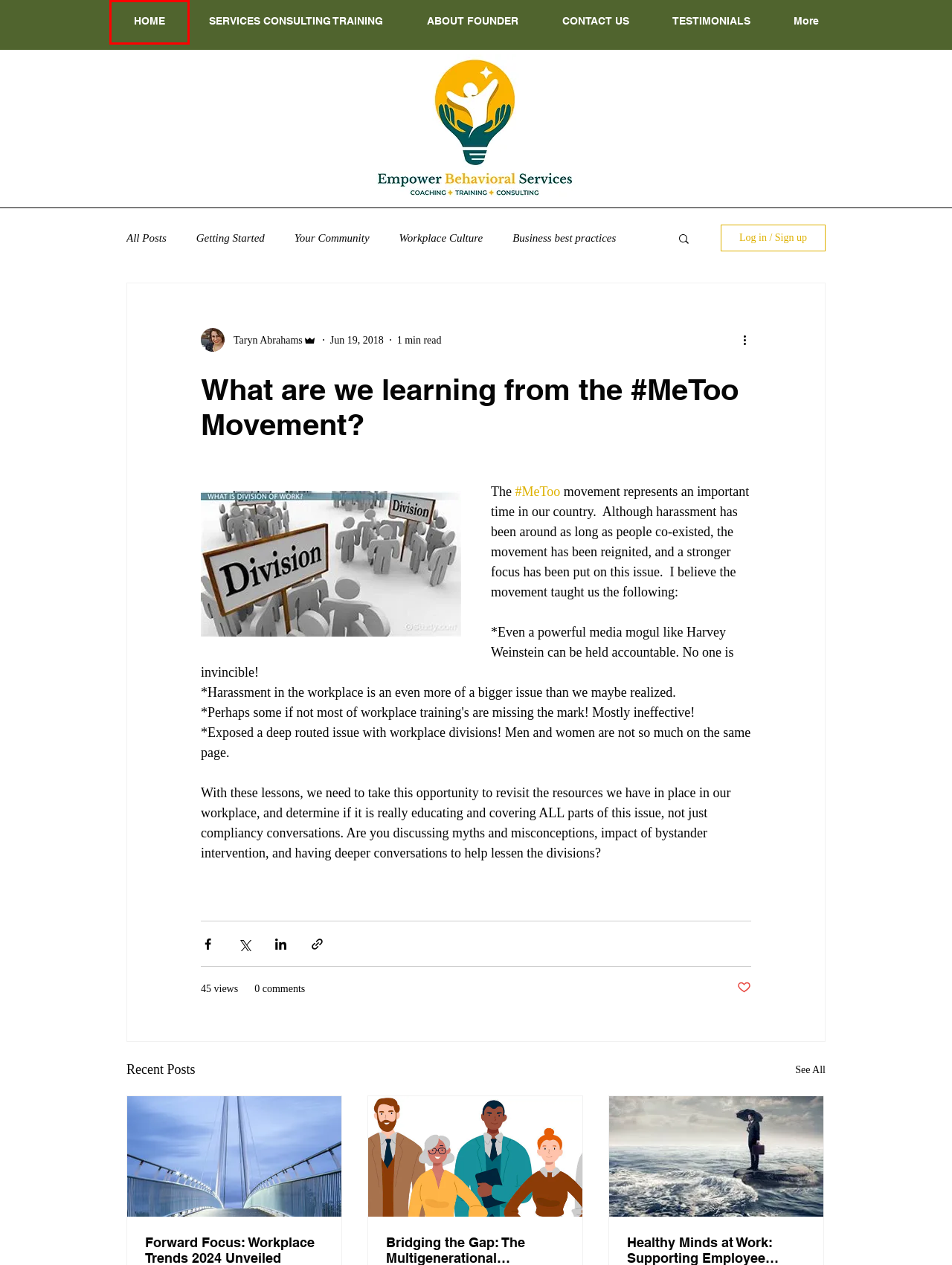Inspect the screenshot of a webpage with a red rectangle bounding box. Identify the webpage description that best corresponds to the new webpage after clicking the element inside the bounding box. Here are the candidates:
A. Blog | Empower
B. Getting Started
C. Healthy Minds at Work: Supporting Employee Mental Health
D. CONTACT | United States | Empower Behavioral Services
E. Consulting | United States | Empower Behavioral Services
F. ABOUT | United States | Empower Behavioral Services
G. Business best practices
H. Testimonials | United States | Empower Behavioral Services

E